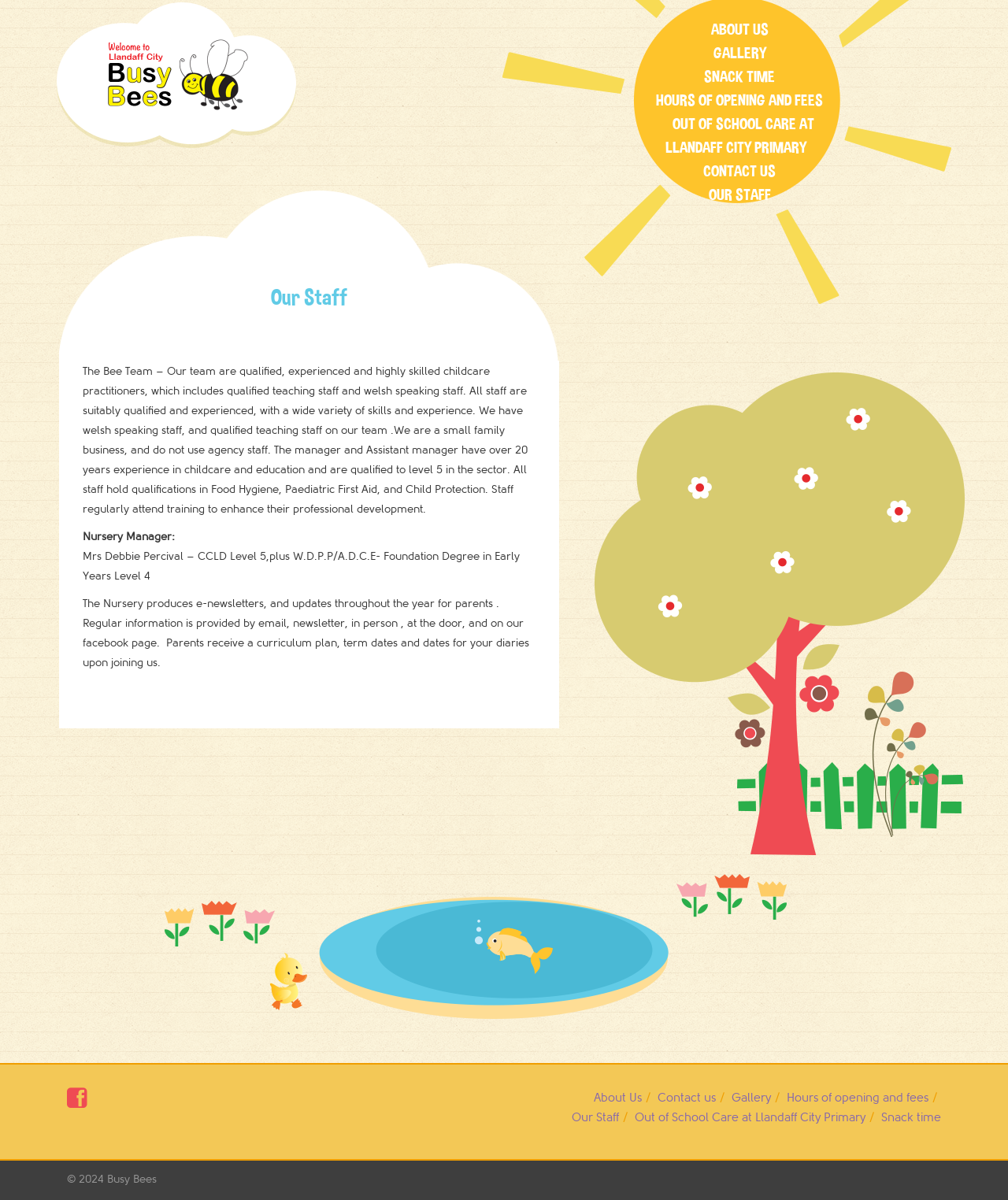Kindly determine the bounding box coordinates of the area that needs to be clicked to fulfill this instruction: "Check HOURS OF OPENING AND FEES".

[0.643, 0.073, 0.824, 0.096]